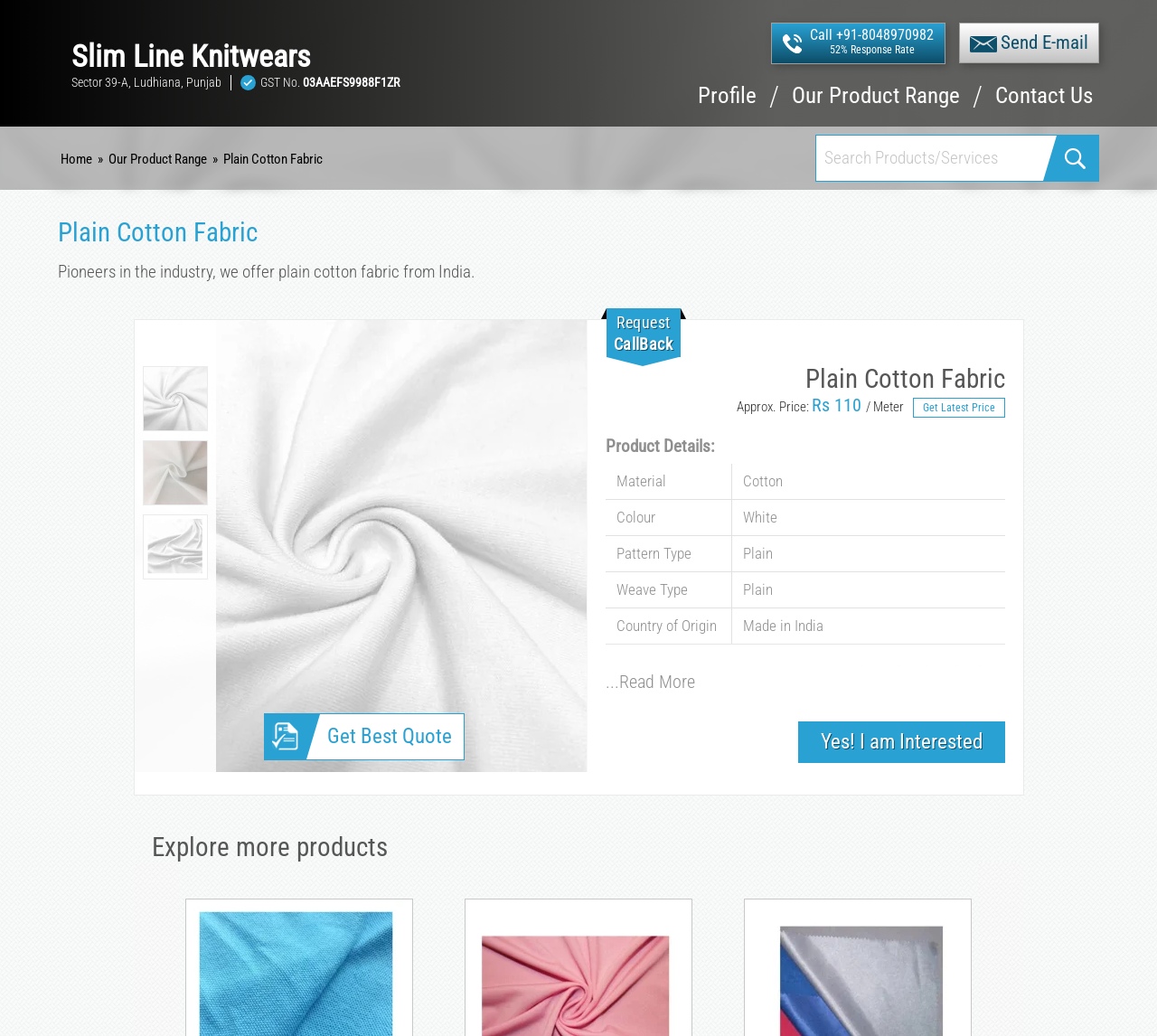Locate the bounding box coordinates for the element described below: "Our Product Range". The coordinates must be four float values between 0 and 1, formatted as [left, top, right, bottom].

[0.094, 0.146, 0.179, 0.161]